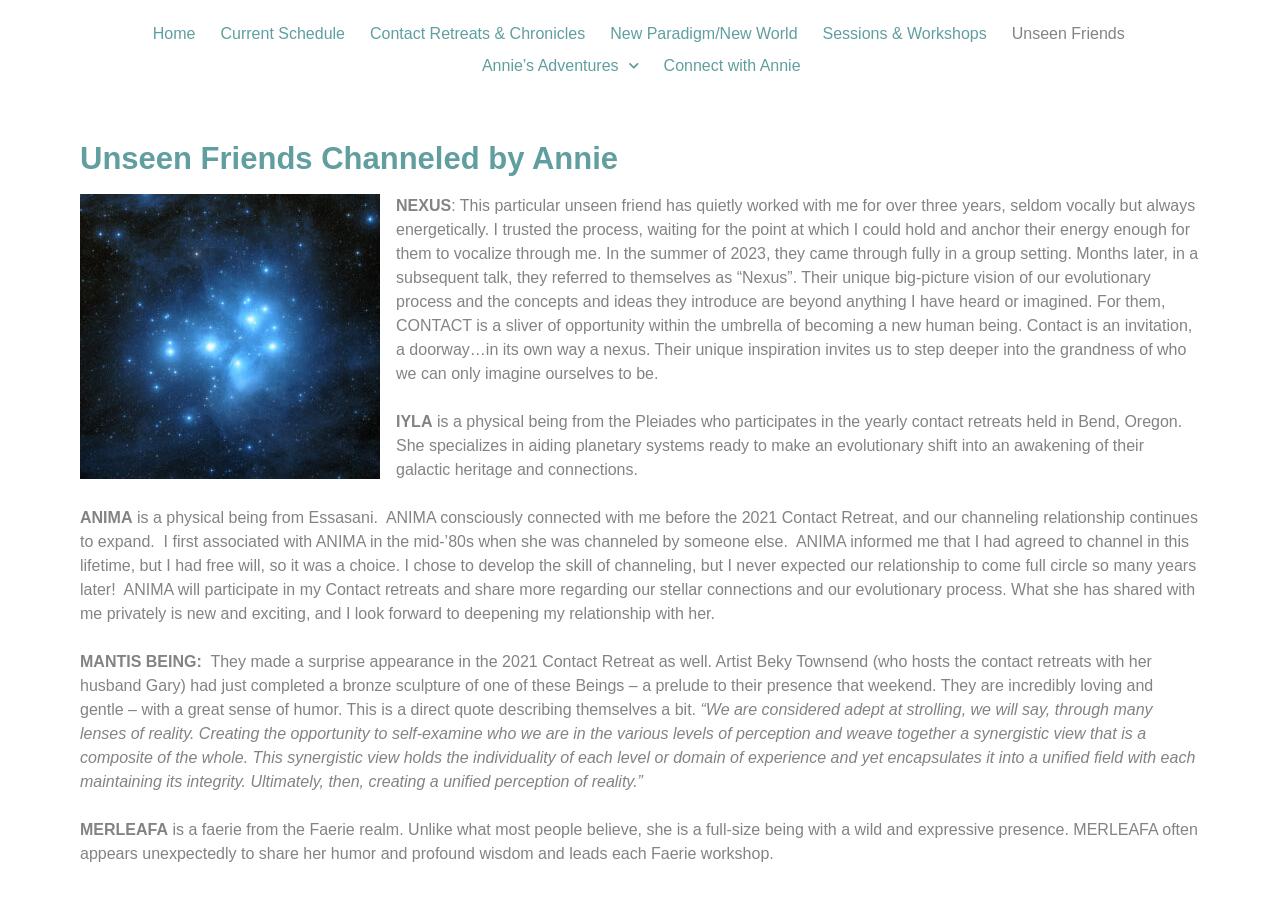Specify the bounding box coordinates of the area to click in order to execute this command: 'Read about Nexus'. The coordinates should consist of four float numbers ranging from 0 to 1, and should be formatted as [left, top, right, bottom].

[0.309, 0.214, 0.936, 0.414]